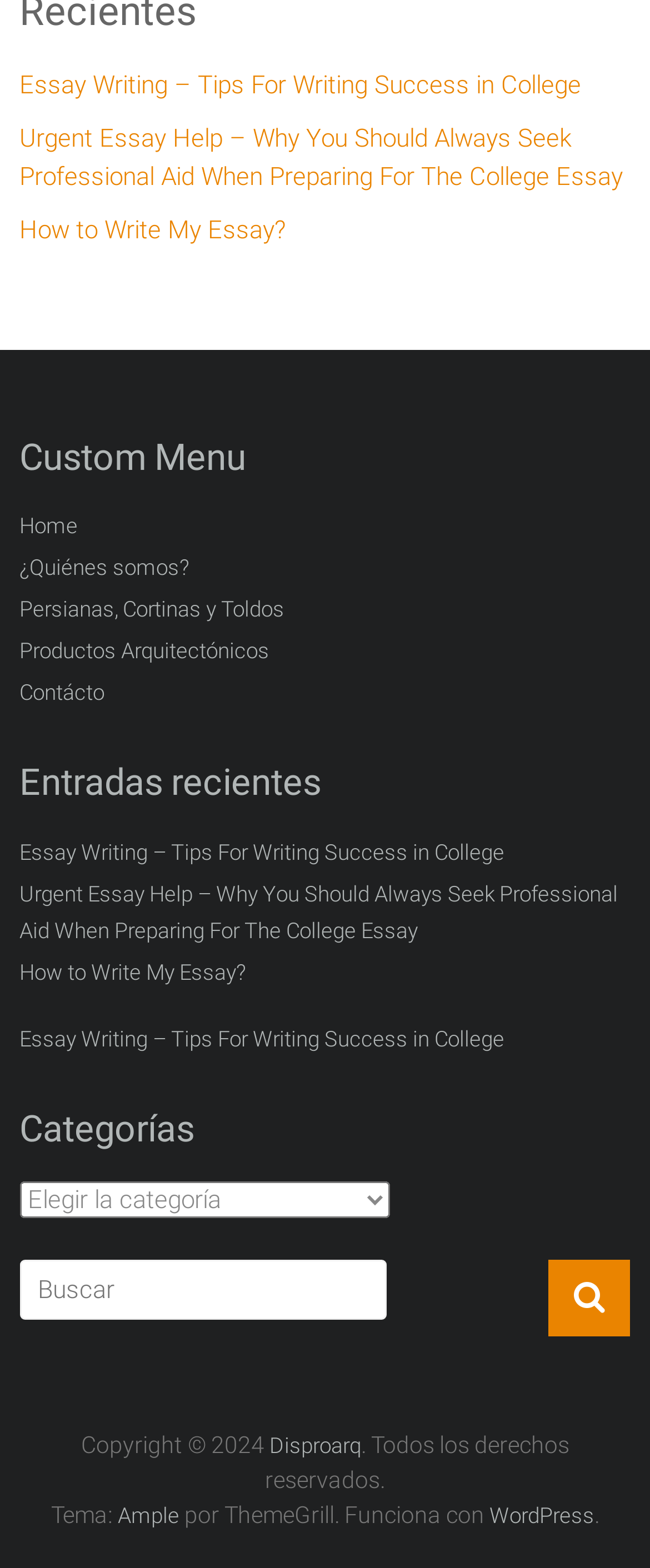Given the element description How to Write My Essay?, specify the bounding box coordinates of the corresponding UI element in the format (top-left x, top-left y, bottom-right x, bottom-right y). All values must be between 0 and 1.

[0.03, 0.609, 0.379, 0.652]